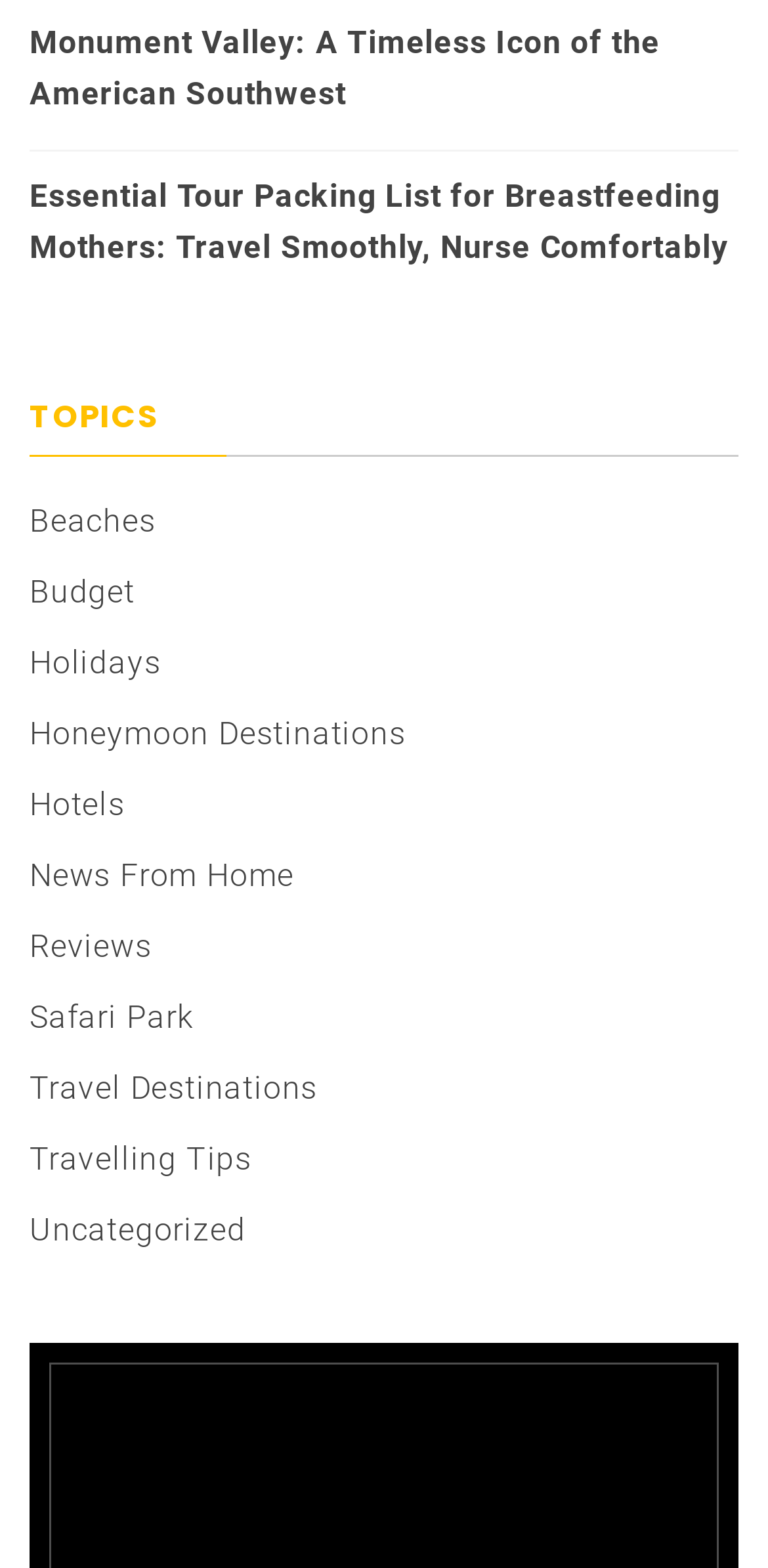Could you determine the bounding box coordinates of the clickable element to complete the instruction: "Learn about Honeymoon Destinations"? Provide the coordinates as four float numbers between 0 and 1, i.e., [left, top, right, bottom].

[0.038, 0.455, 0.529, 0.479]